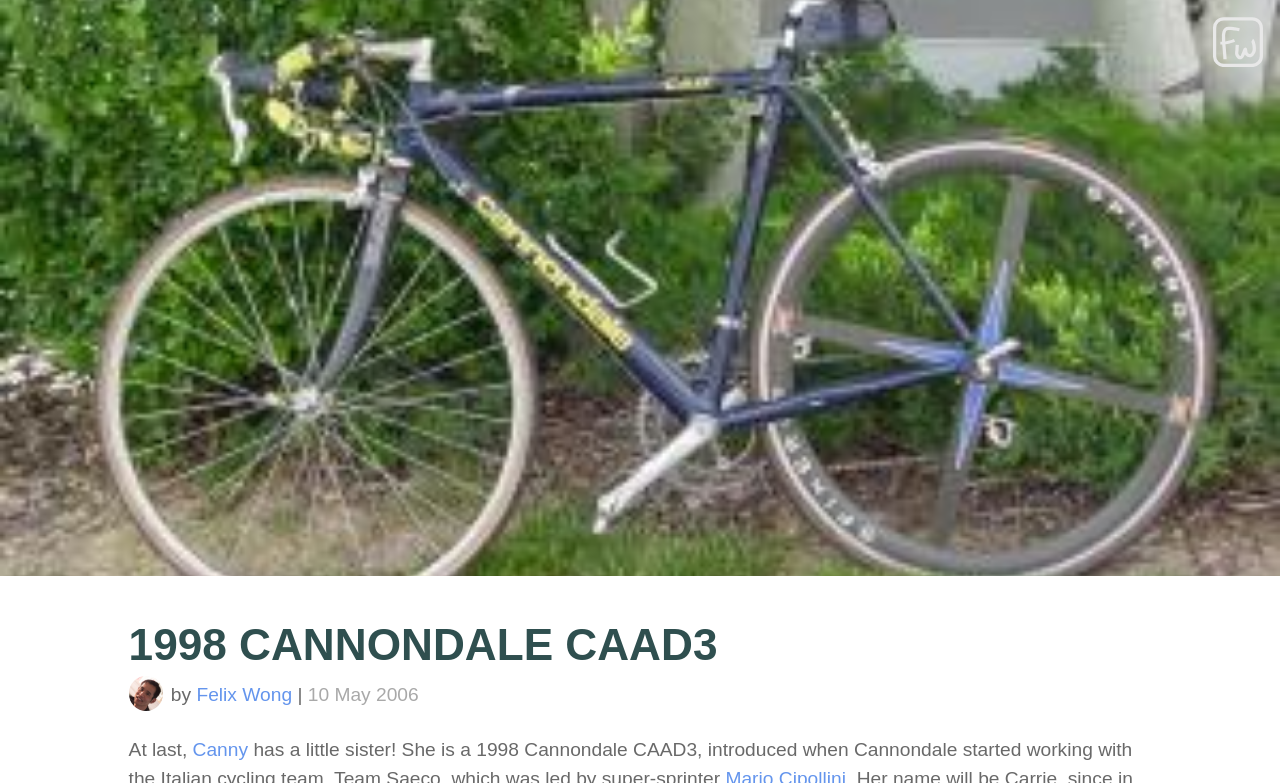Generate the text content of the main heading of the webpage.

1998 CANNONDALE CAAD3